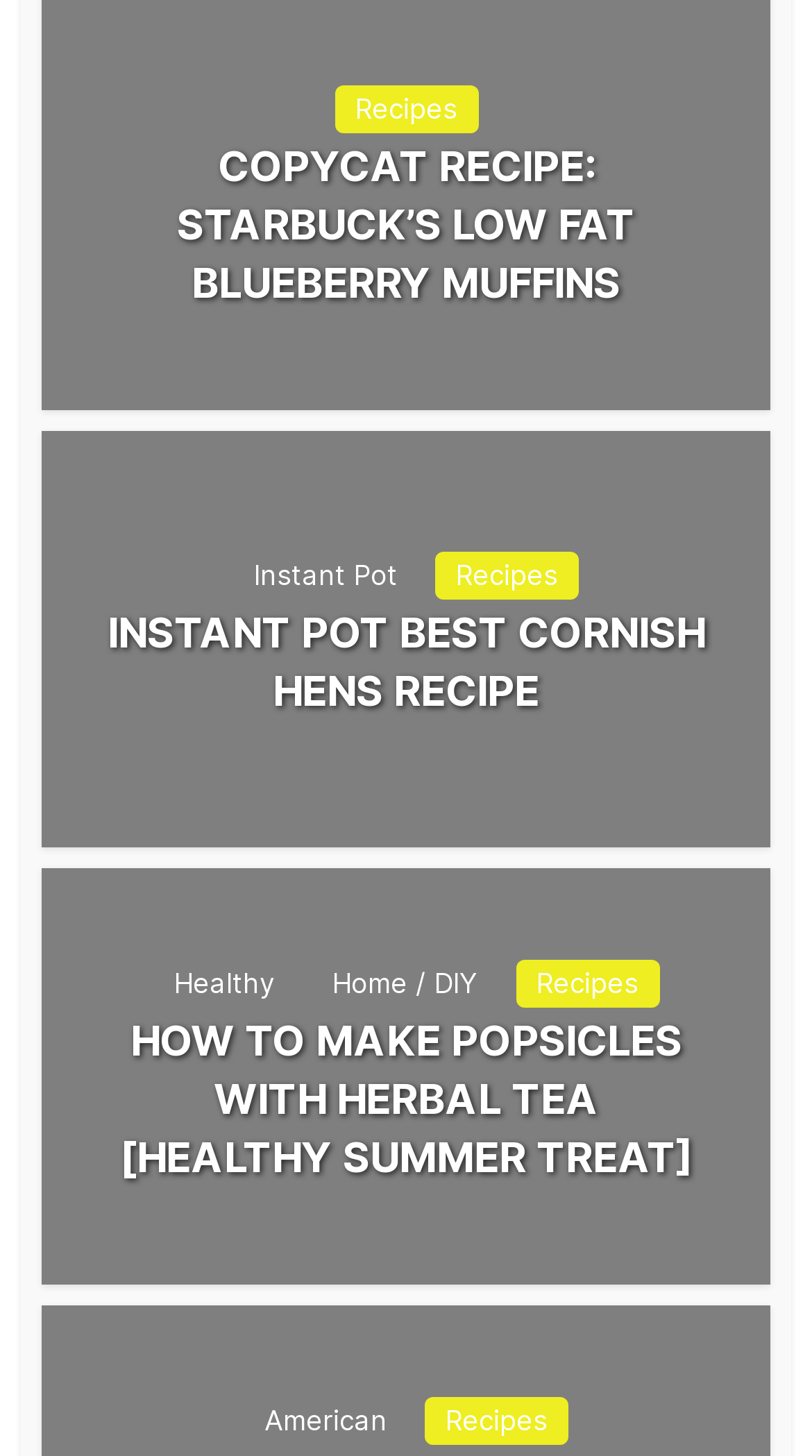Using the details from the image, please elaborate on the following question: What is the topic of the first recipe?

The first recipe is mentioned in the heading 'COPYCAT RECIPE: STARBUCK’S LOW FAT BLUEBERRY MUFFINS' which is a child element of the header with ID 810.